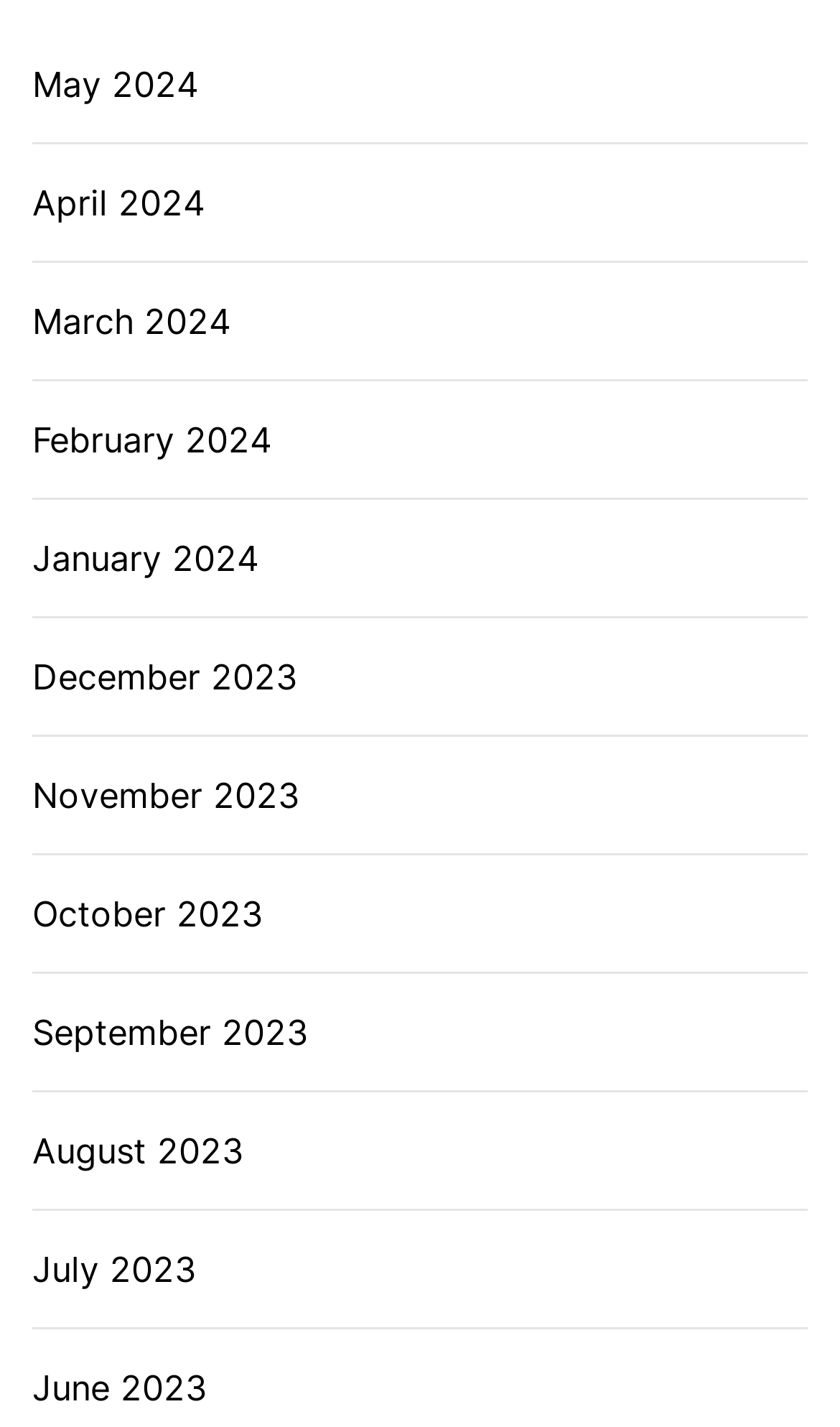Determine the bounding box coordinates of the clickable element necessary to fulfill the instruction: "View April 2024". Provide the coordinates as four float numbers within the 0 to 1 range, i.e., [left, top, right, bottom].

[0.038, 0.123, 0.244, 0.16]